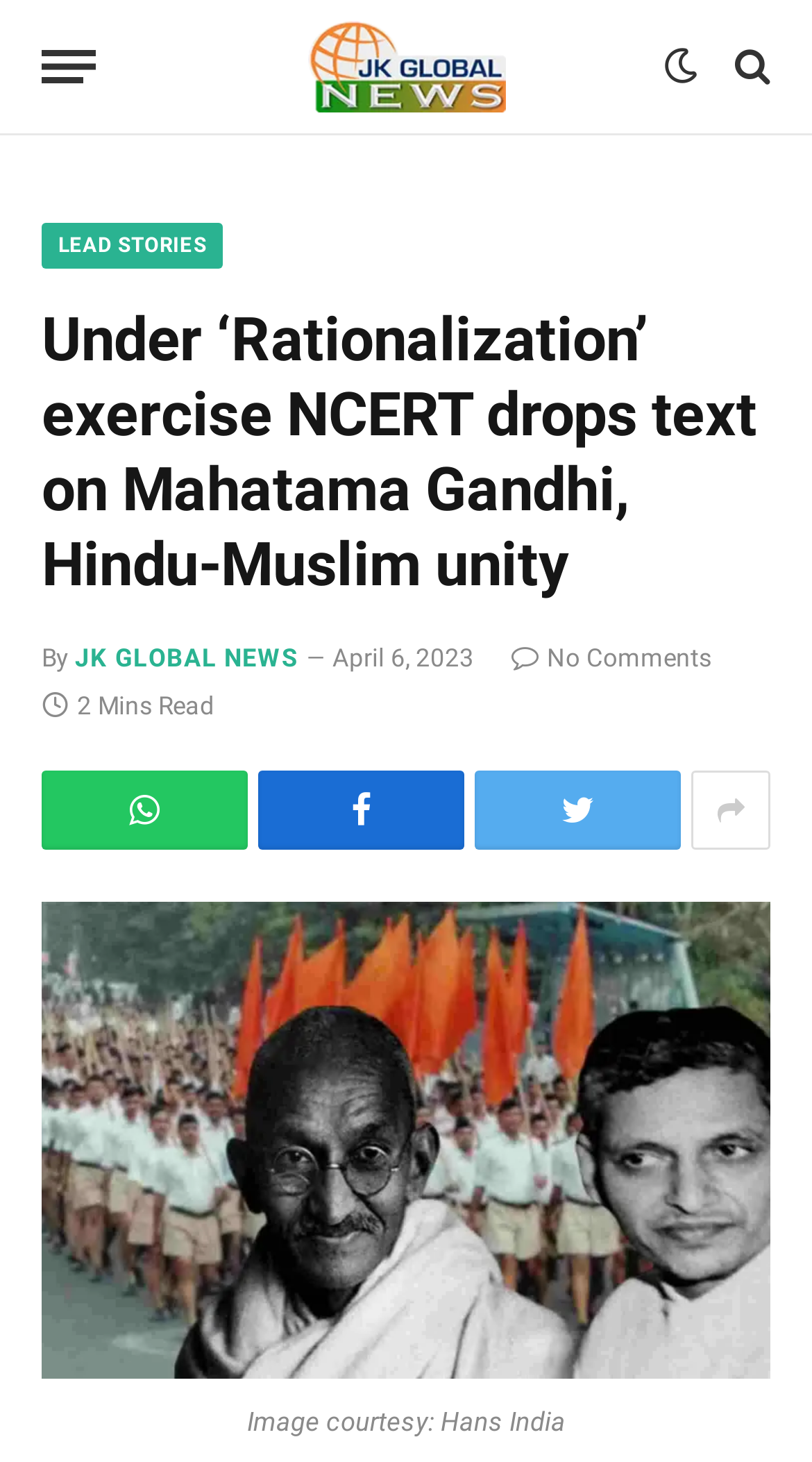Analyze and describe the webpage in a detailed narrative.

The webpage appears to be a news article page. At the top left, there is a button labeled "Menu". Next to it, there is a link to "JK Globalnews" accompanied by an image with the same label. On the top right, there are several social media links, including Facebook, Twitter, and Instagram, represented by their respective icons.

Below the top section, there is a heading that reads "Under ‘Rationalization’ exercise NCERT drops text on Mahatama Gandhi, Hindu-Muslim unity". This heading spans across the entire width of the page. 

Under the heading, there is a byline that reads "By" followed by the author's name, "JK GLOBAL NEWS". The publication date, "April 6, 2023", is displayed next to the author's name. There is also a link indicating that there are no comments on the article, and a label showing the estimated reading time, "2 Mins Read".

The main content of the article is accompanied by several social media sharing links, including Facebook, Twitter, and LinkedIn, represented by their respective icons. The article's content is followed by an image, which takes up most of the page's width. The image is credited to "Hans India" at the bottom of the page.